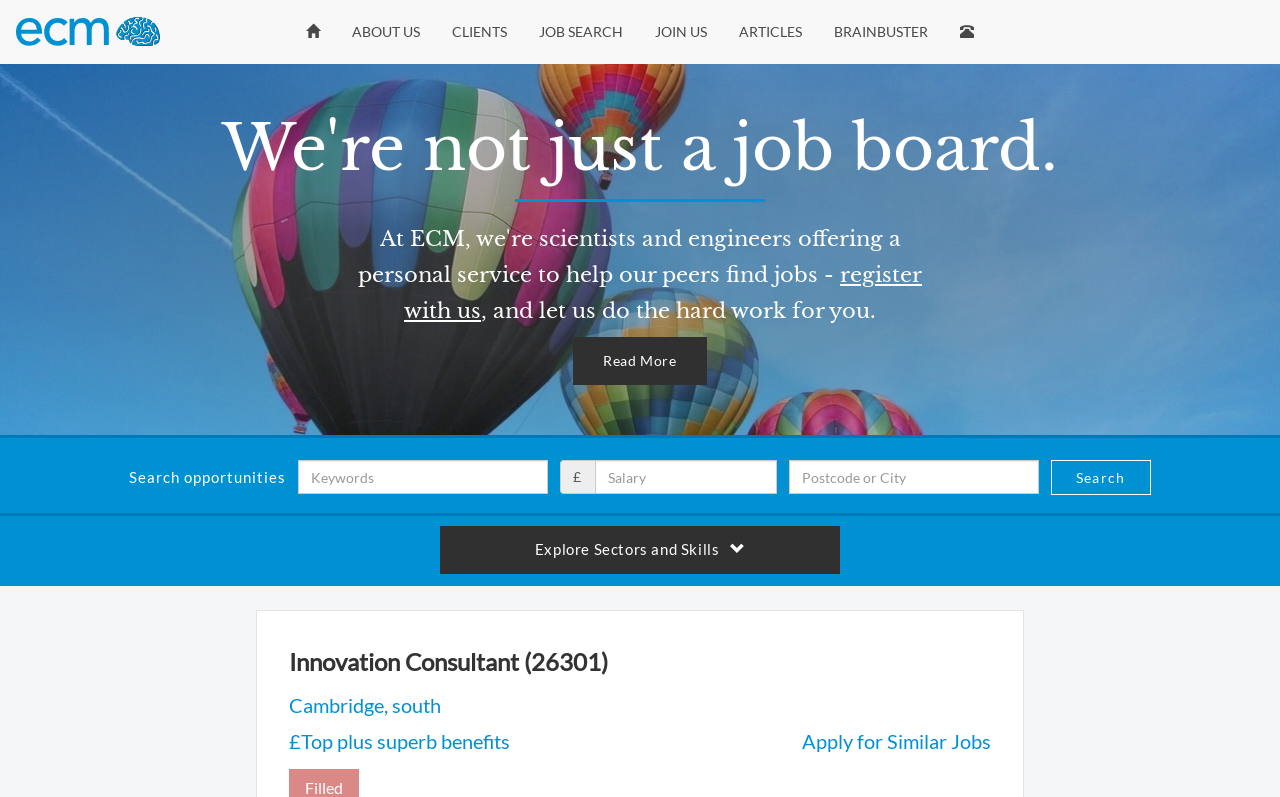What is the main heading of this webpage? Please extract and provide it.

Innovation Consultant (26301)